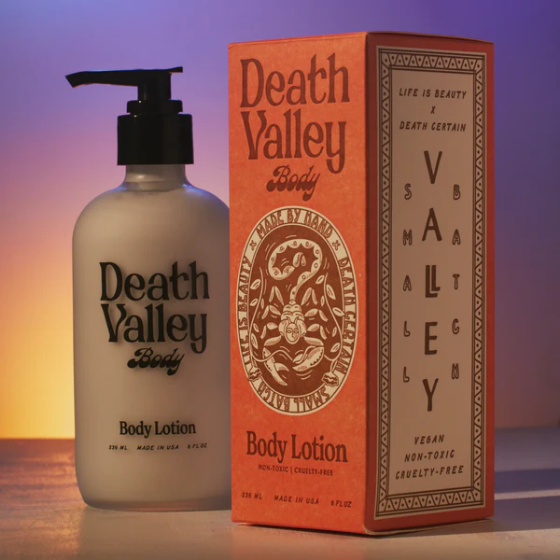Please give a succinct answer to the question in one word or phrase:
Is the product cruelty-free?

Yes